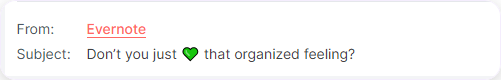What is the purpose of the heart emoji in the subject line?
Please provide a comprehensive answer based on the information in the image.

The heart emoji is used in the subject line to draw attention and evoke emotions related to organization and productivity, making the email more engaging and appealing to the recipient.